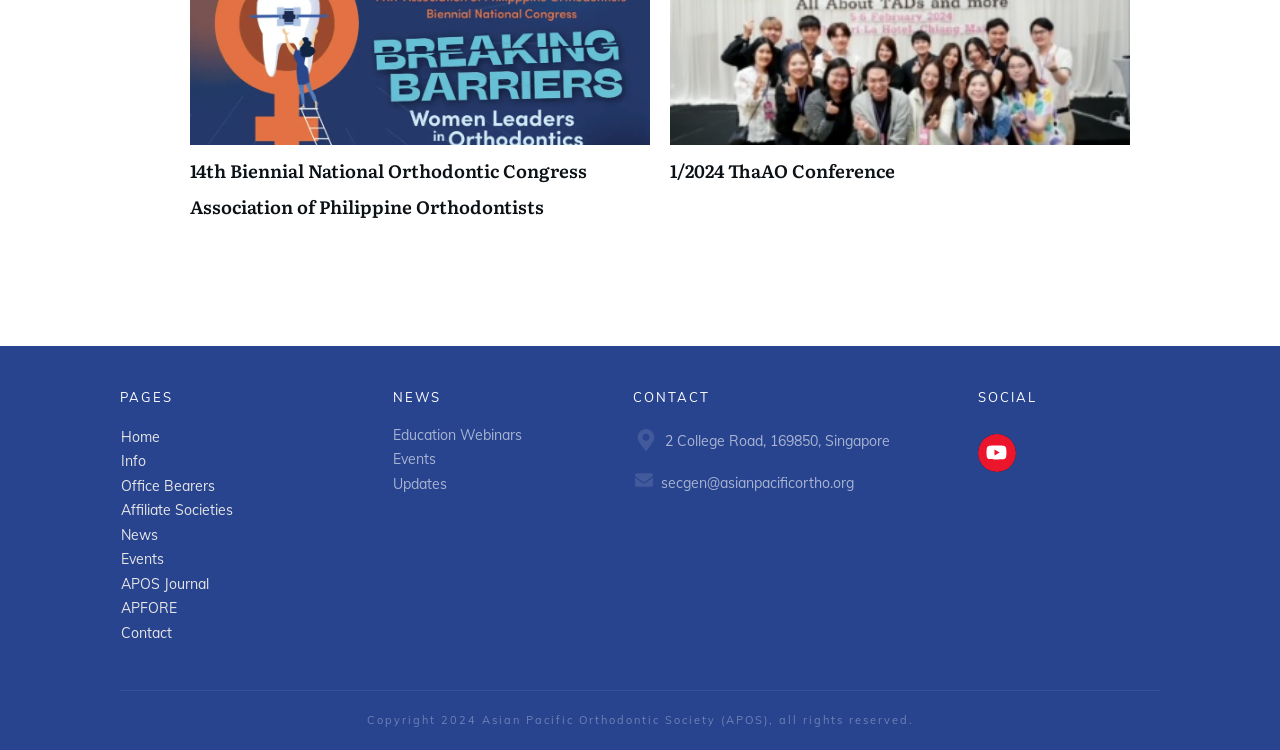Give a one-word or short phrase answer to the question: 
What is the email address of the organization?

secgen@asianpacificortho.org